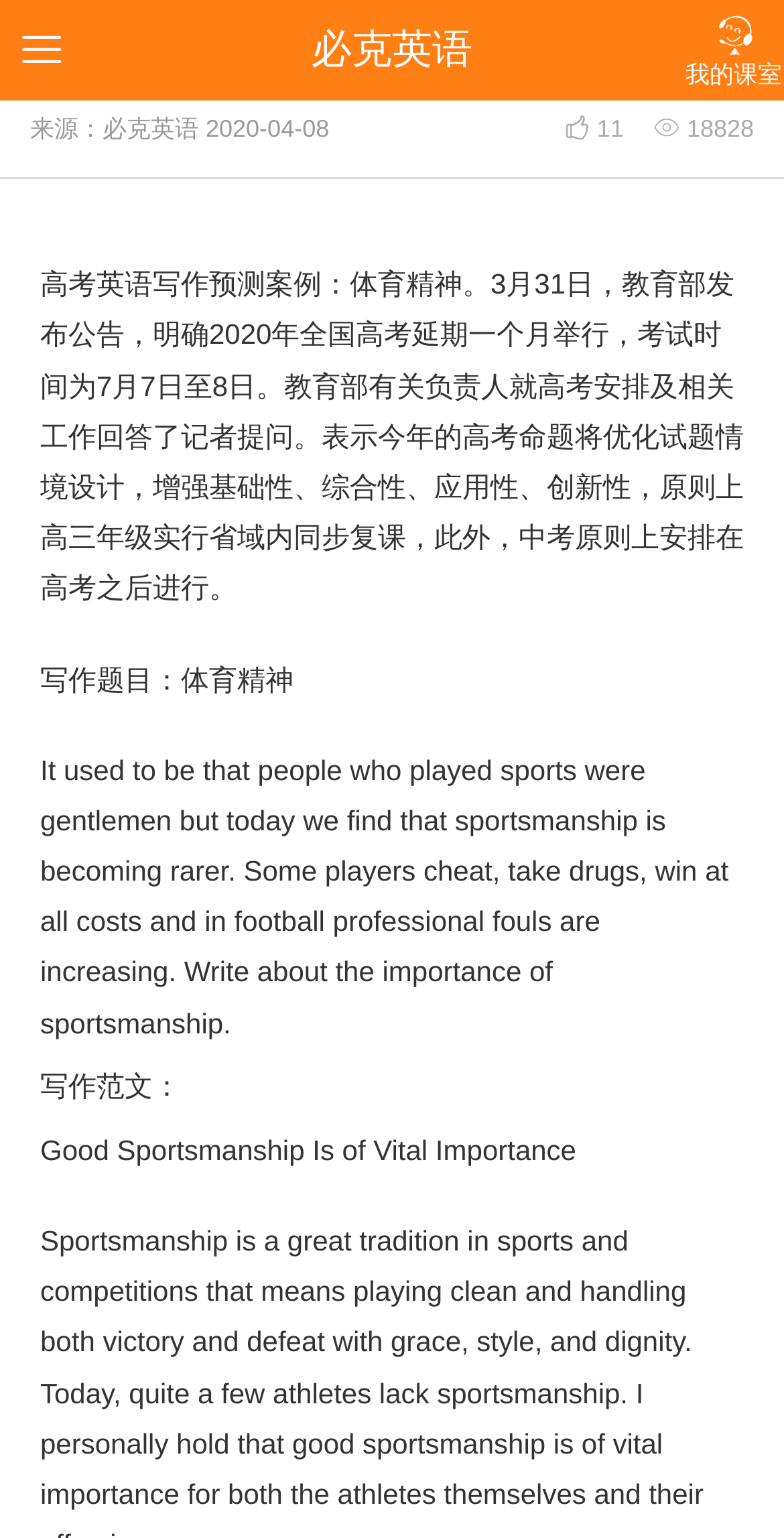Give a detailed account of the webpage.

This webpage is about a predicted case of English writing for the Gaokao exam, focusing on the topic of sportsmanship. At the top, there are three links: "我的课室" on the right, "" on the left, and "必克英语" in the middle. Below these links, there is a heading that reads "高考英语写作预测案例：体育精神". 

Under the heading, there is a section that displays the source of the article, "来源：必克英语", and the date "2020-04-08". To the right of the date, there are two links: "11" and "18828". 

The main content of the webpage is a passage that discusses the importance of sportsmanship in modern sports, citing examples of cheating and unsportsmanlike behavior. Below this passage, there is a writing topic: "体育精神", and a prompt that asks the writer to discuss the importance of sportsmanship. 

Further down, there is a sample essay with the title "Good Sportsmanship Is of Vital Importance". The essay is preceded by a label "写作范文：", which indicates that it is a sample writing. Overall, this webpage appears to be a study resource for students preparing for the Gaokao English writing exam.